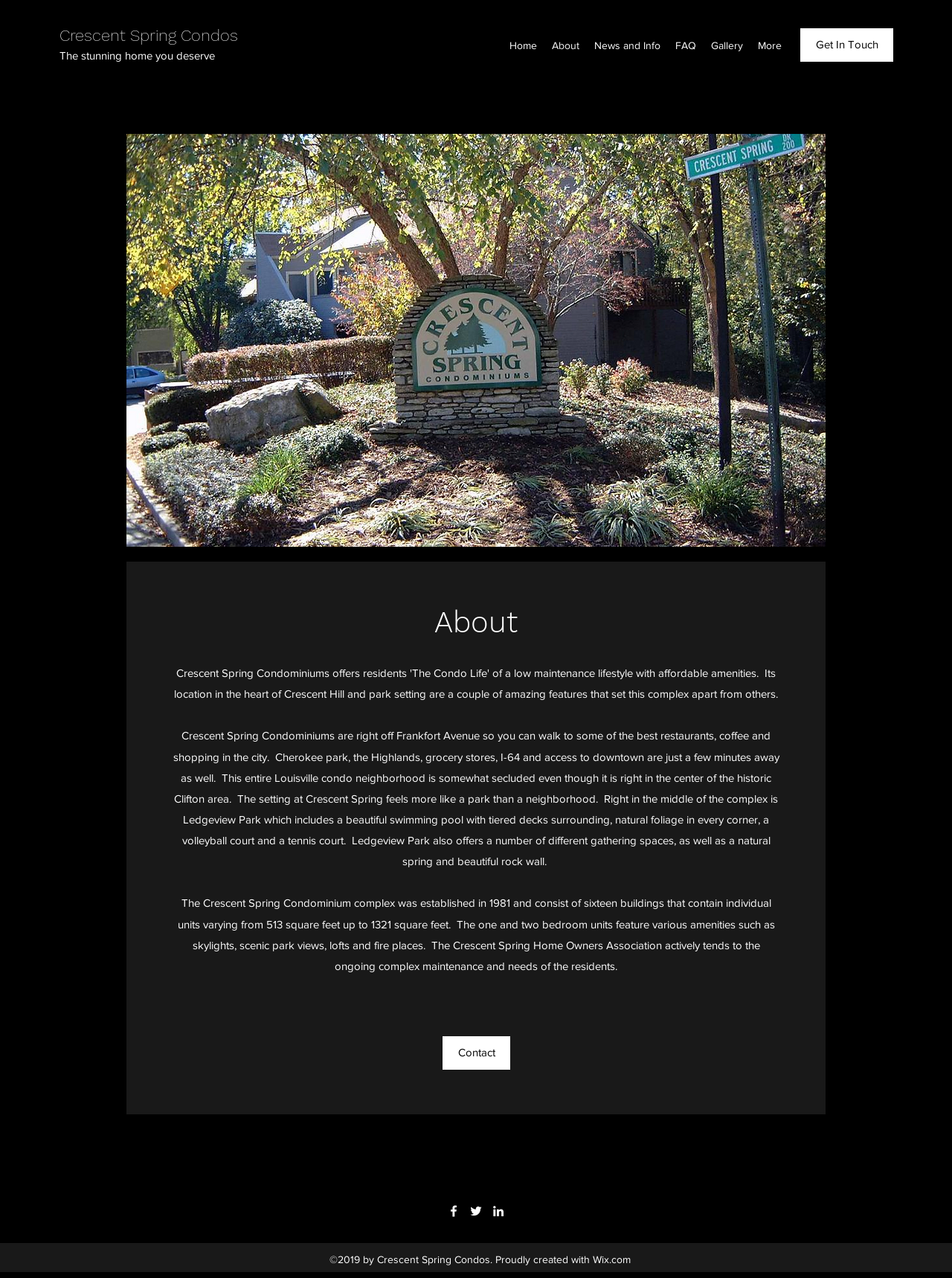Specify the bounding box coordinates of the region I need to click to perform the following instruction: "Click on the 'Get In Touch' button". The coordinates must be four float numbers in the range of 0 to 1, i.e., [left, top, right, bottom].

[0.841, 0.022, 0.938, 0.048]